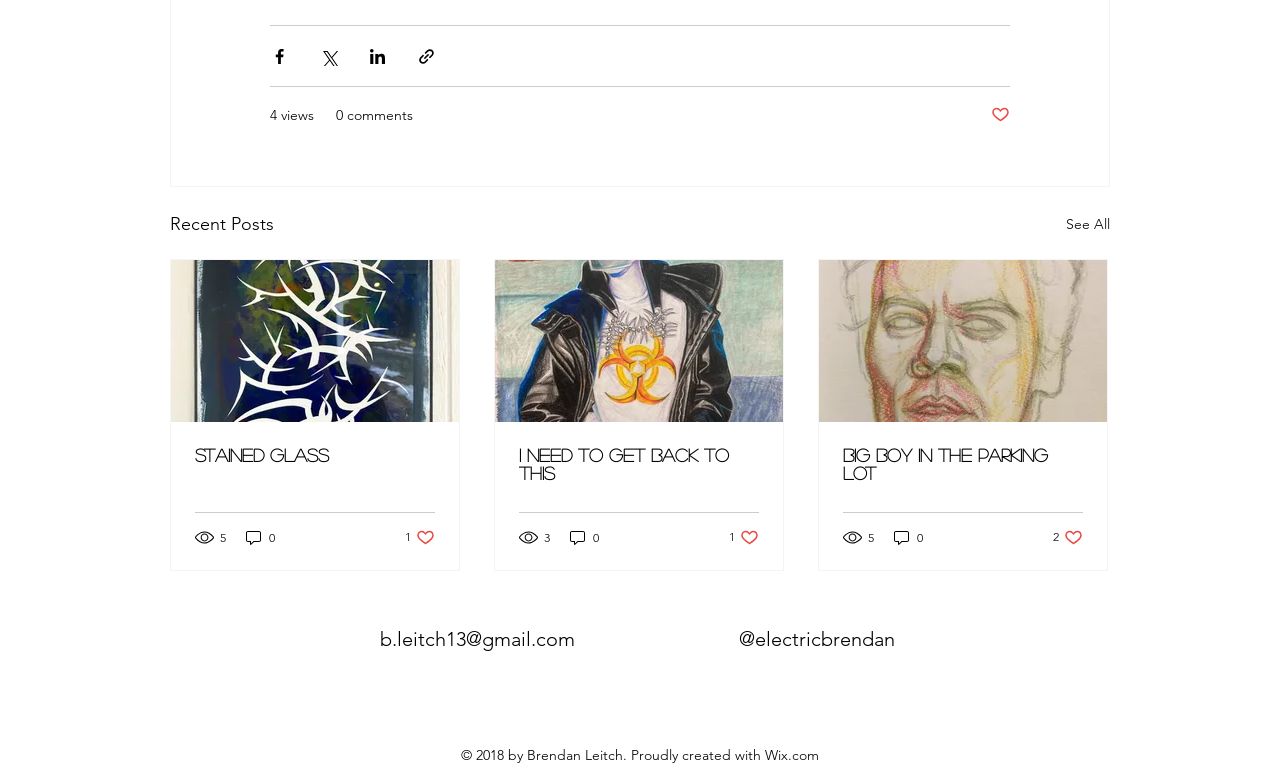Determine the bounding box coordinates for the region that must be clicked to execute the following instruction: "See all recent posts".

[0.833, 0.275, 0.867, 0.313]